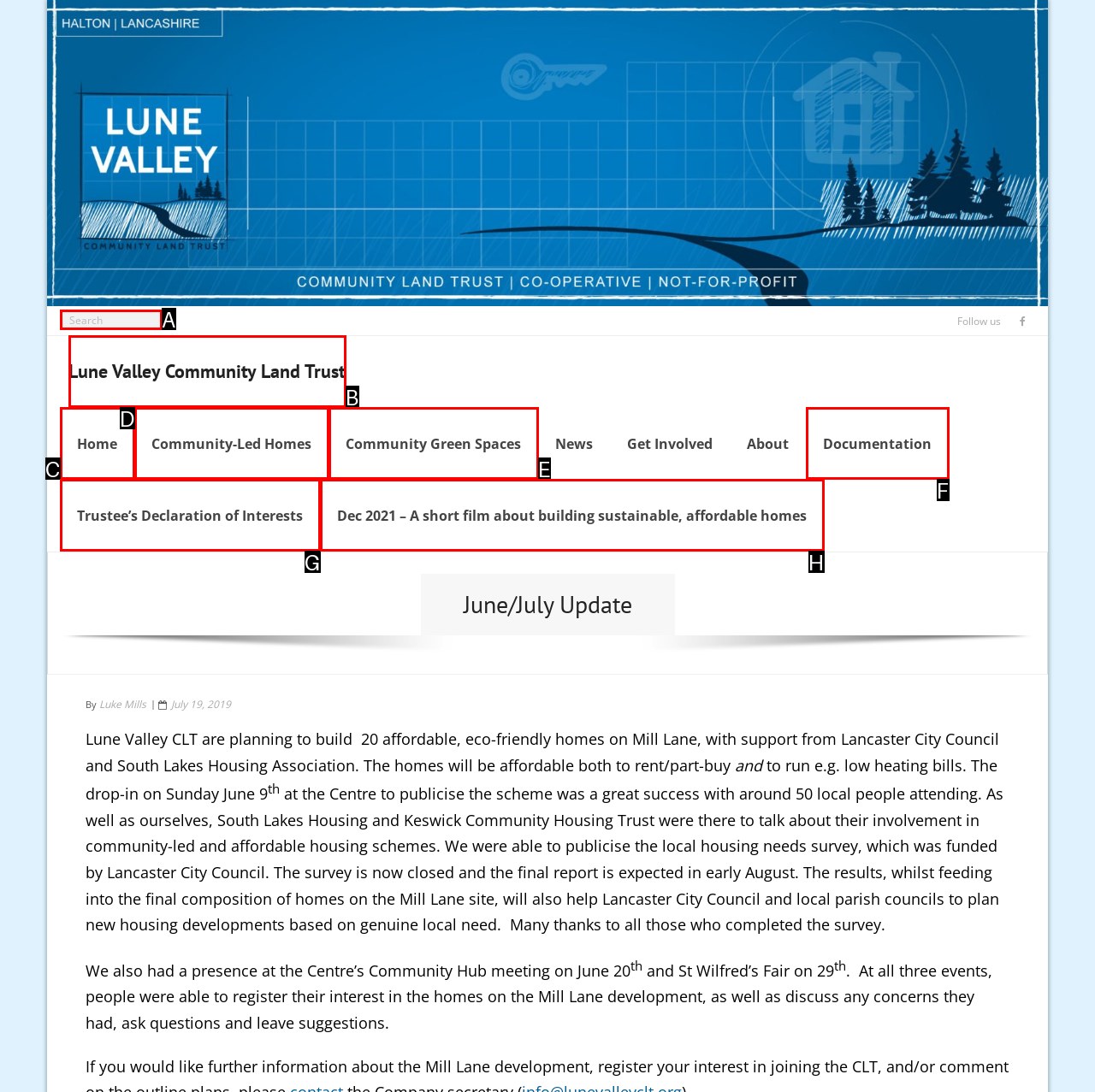To complete the instruction: Search for something, which HTML element should be clicked?
Respond with the option's letter from the provided choices.

A